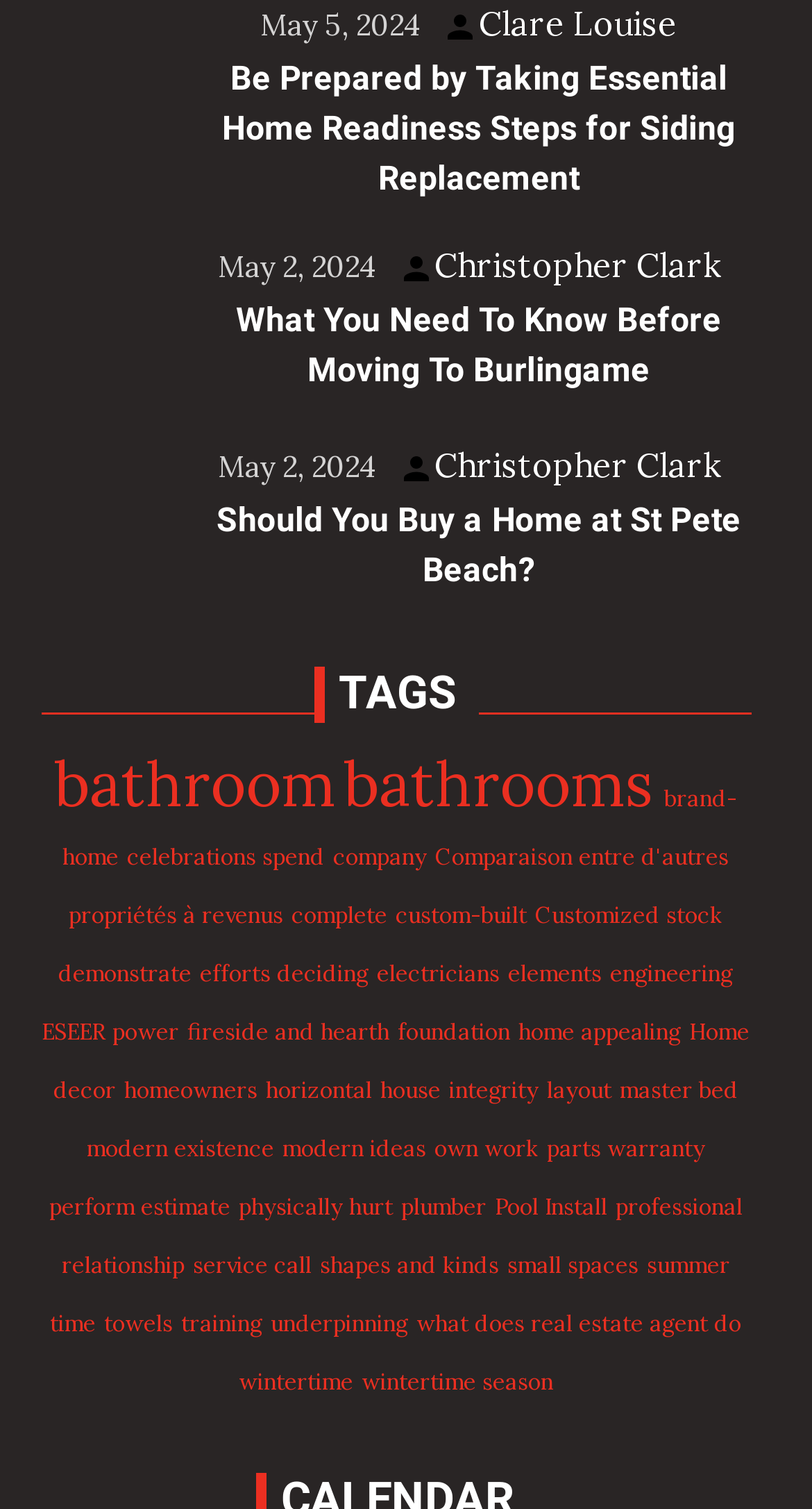Find the UI element described as: "May 5, 2024May 6, 2024" and predict its bounding box coordinates. Ensure the coordinates are four float numbers between 0 and 1, [left, top, right, bottom].

[0.321, 0.002, 0.518, 0.03]